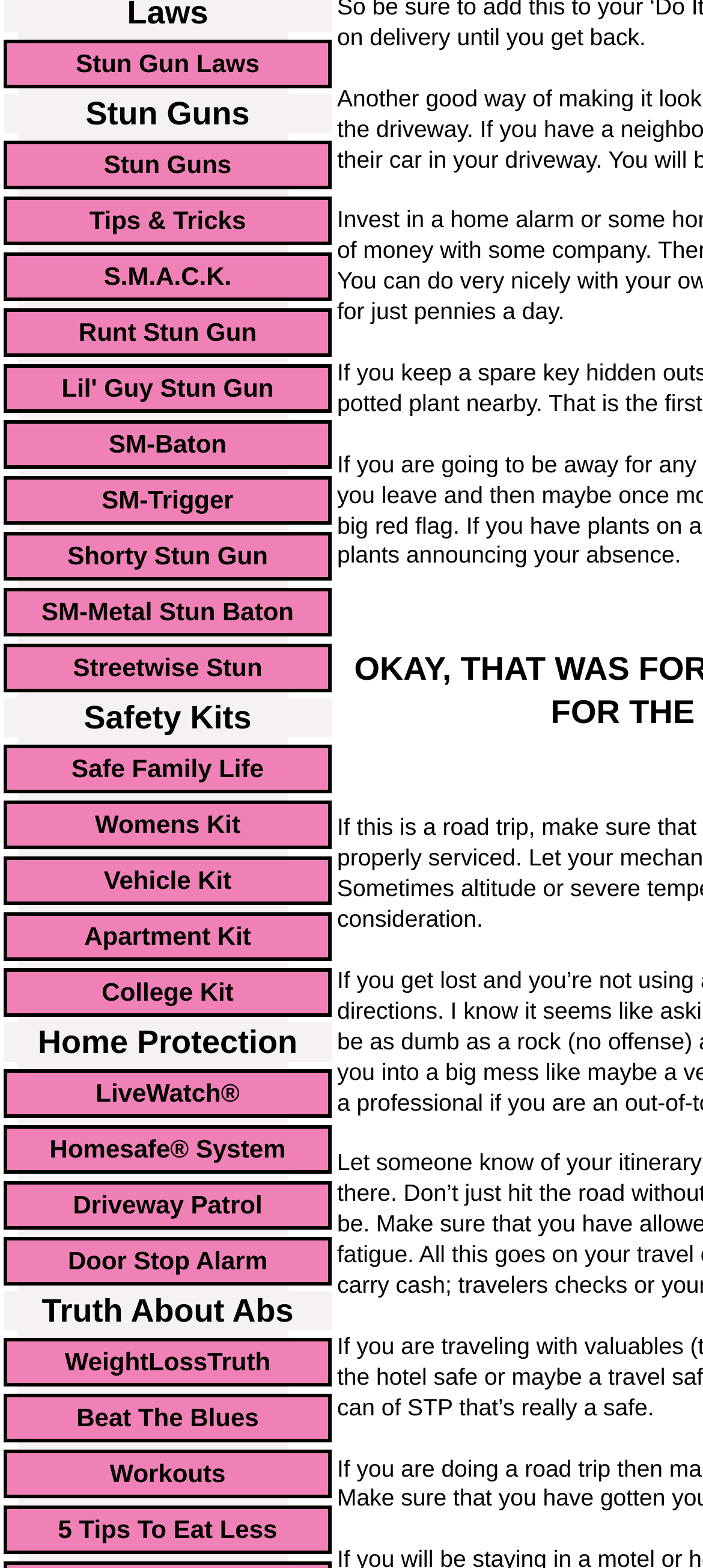What is the second heading listed on the webpage?
Refer to the image and respond with a one-word or short-phrase answer.

Stun Guns